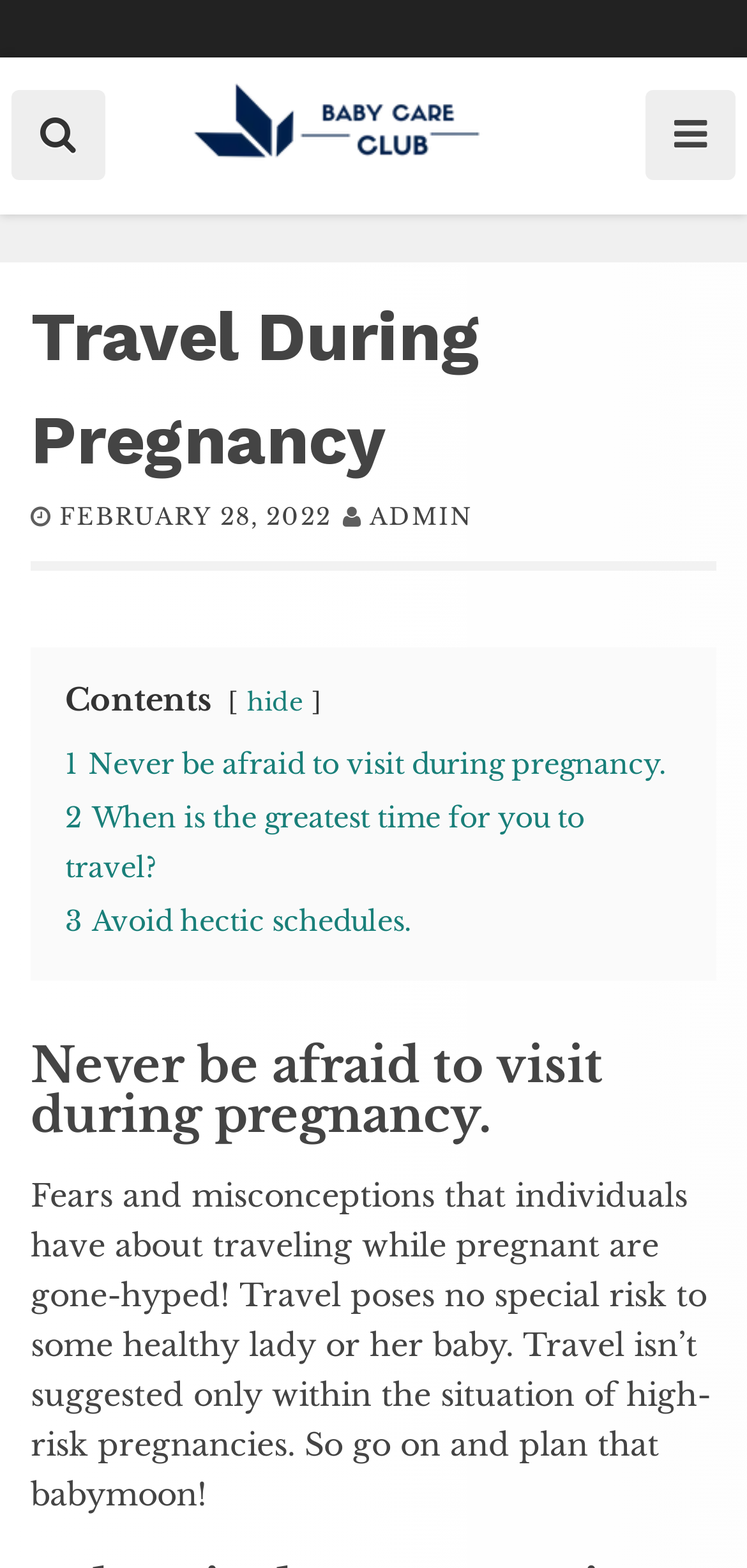Please provide the bounding box coordinates in the format (top-left x, top-left y, bottom-right x, bottom-right y). Remember, all values are floating point numbers between 0 and 1. What is the bounding box coordinate of the region described as: February 28, 2022

[0.079, 0.321, 0.444, 0.339]